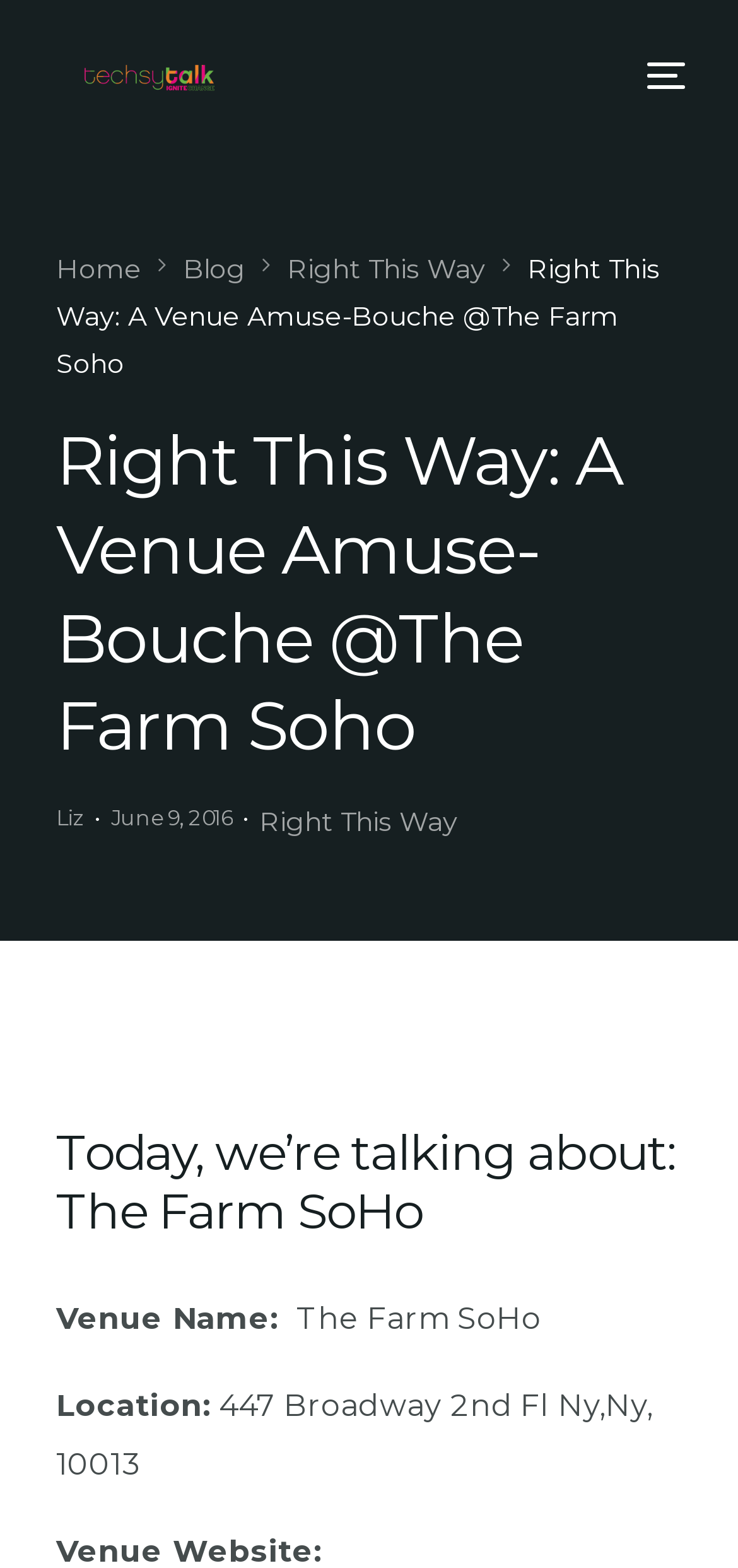Please find the bounding box coordinates of the element that must be clicked to perform the given instruction: "Contact Us". The coordinates should be four float numbers from 0 to 1, i.e., [left, top, right, bottom].

[0.076, 0.707, 0.924, 0.765]